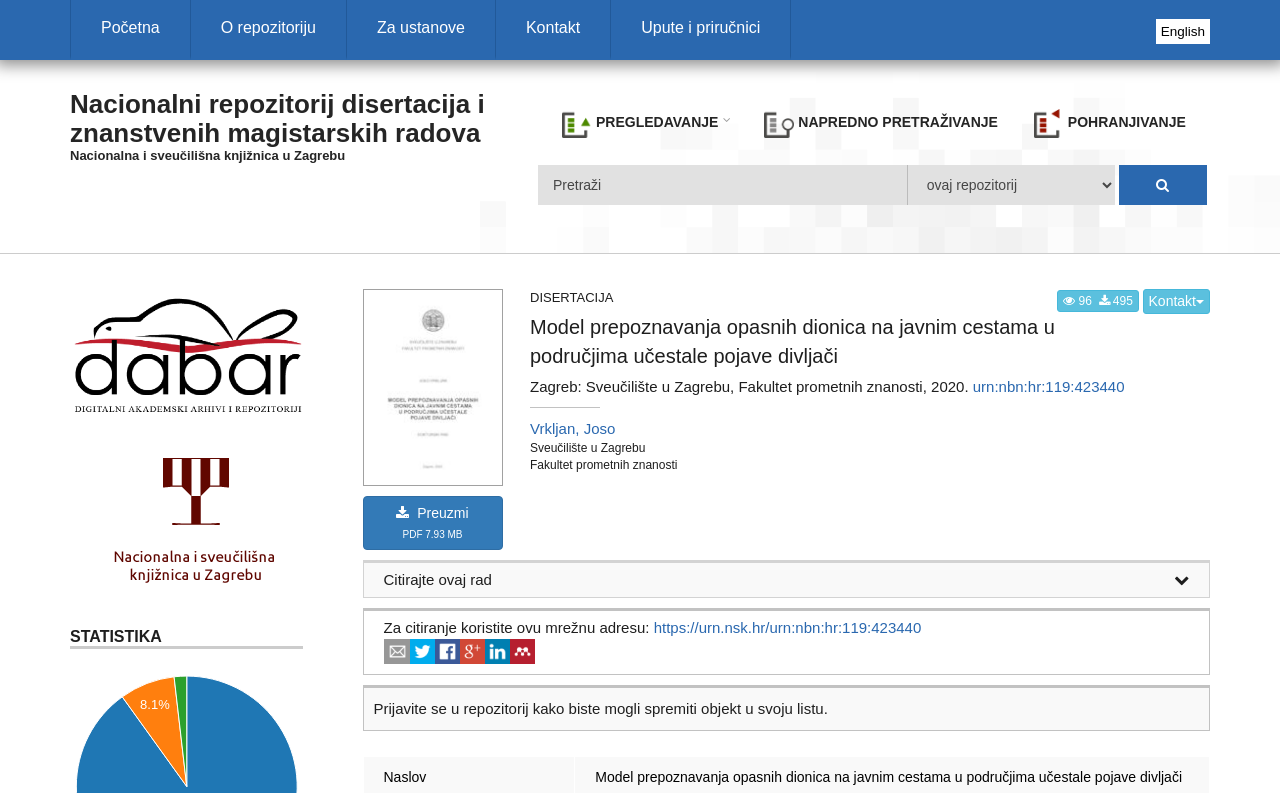Please reply to the following question using a single word or phrase: 
What is the size of the PDF file?

7.93 MB